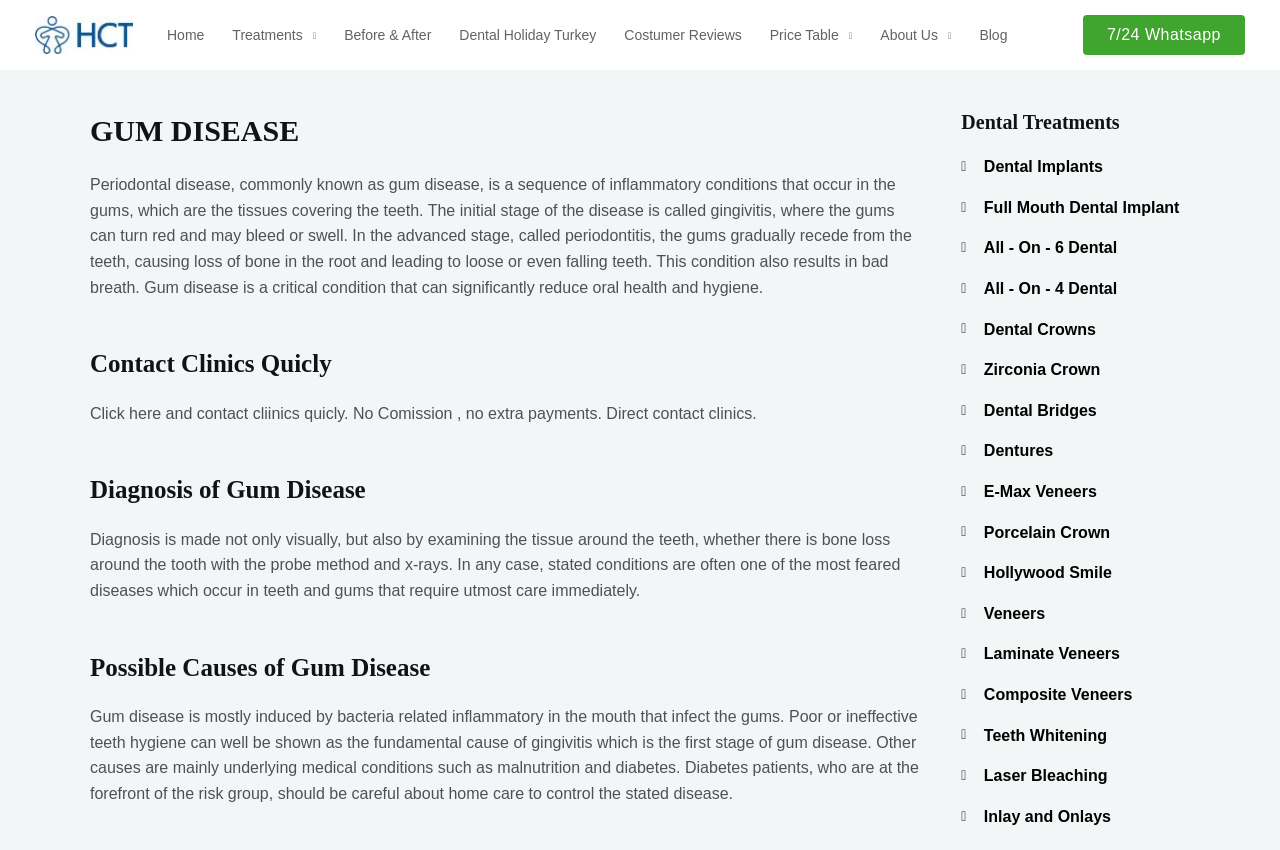What is the purpose of the 'Contact Clinics Quicly' section?
Provide a detailed answer to the question, using the image to inform your response.

The 'Contact Clinics Quicly' section is likely intended to allow users to quickly contact clinics, as stated in the text 'Click here and contact clinics quicly. No Comission, no extra payments. Direct contact clinics'.